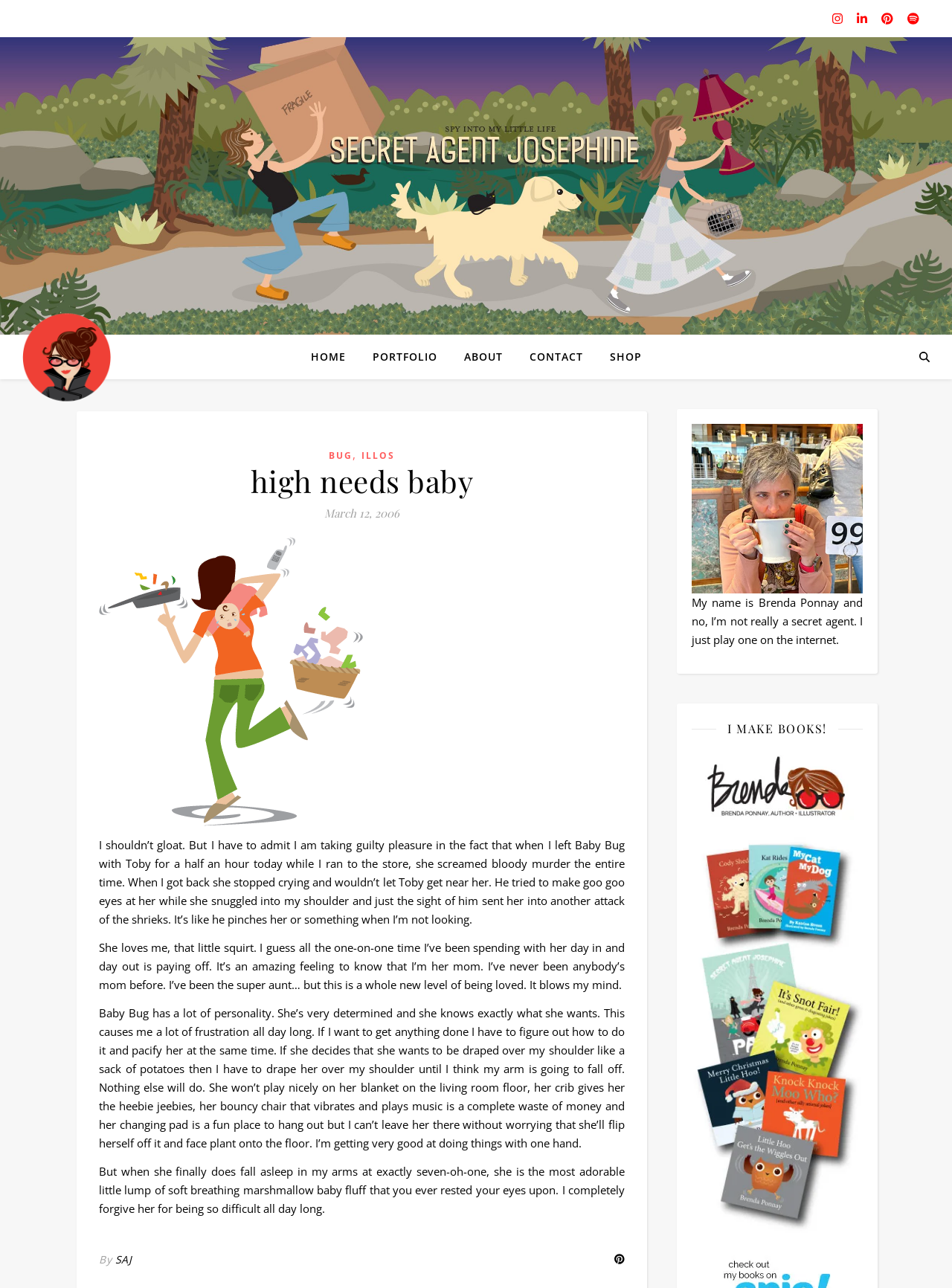Provide an in-depth caption for the webpage.

This webpage is a personal blog, titled "Secret Agent Josephine", with a focus on the author's experiences as a mother to a high-needs baby, nicknamed "Baby Bug". 

At the top of the page, there are four social media links, including Instagram, LinkedIn, Pinterest, and Spotify, aligned horizontally. Below these links, there is a large header with the blog title "Secret Agent Josephine" and a smaller header "high needs baby" underneath. 

To the right of the headers, there is a navigation menu with links to "HOME", "PORTFOLIO", "ABOUT", "CONTACT", and "SHOP". Below the navigation menu, there is a section with a heading "BUG ILLoS" and a date "March 12, 2006". 

The main content of the page is a blog post, which is a personal and humorous account of the author's experiences with her baby. The post is divided into four paragraphs, each describing a different aspect of the author's relationship with her baby, including the baby's personality, the author's feelings about being a mother, and the challenges of caring for a high-needs baby. 

To the right of the blog post, there is an image of the author, Brenda Ponnay, with a brief description of herself and her profession as a book maker. Below this, there are two links, one to the author's website and another to her book art. 

At the bottom of the page, there is a footer section with a copyright notice and a link to the author's website.